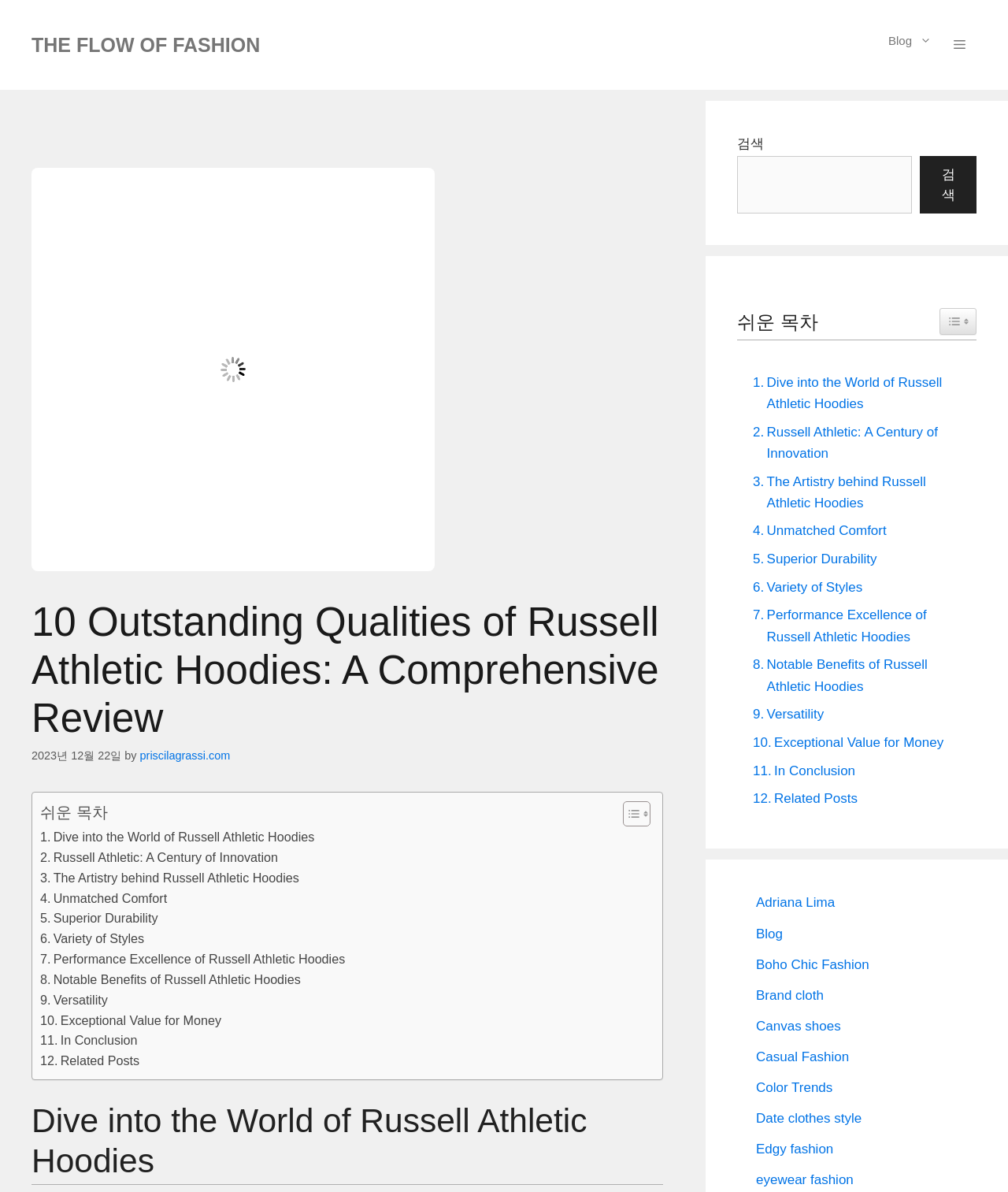Please identify the bounding box coordinates of the area I need to click to accomplish the following instruction: "Toggle the table of content".

[0.606, 0.672, 0.641, 0.694]